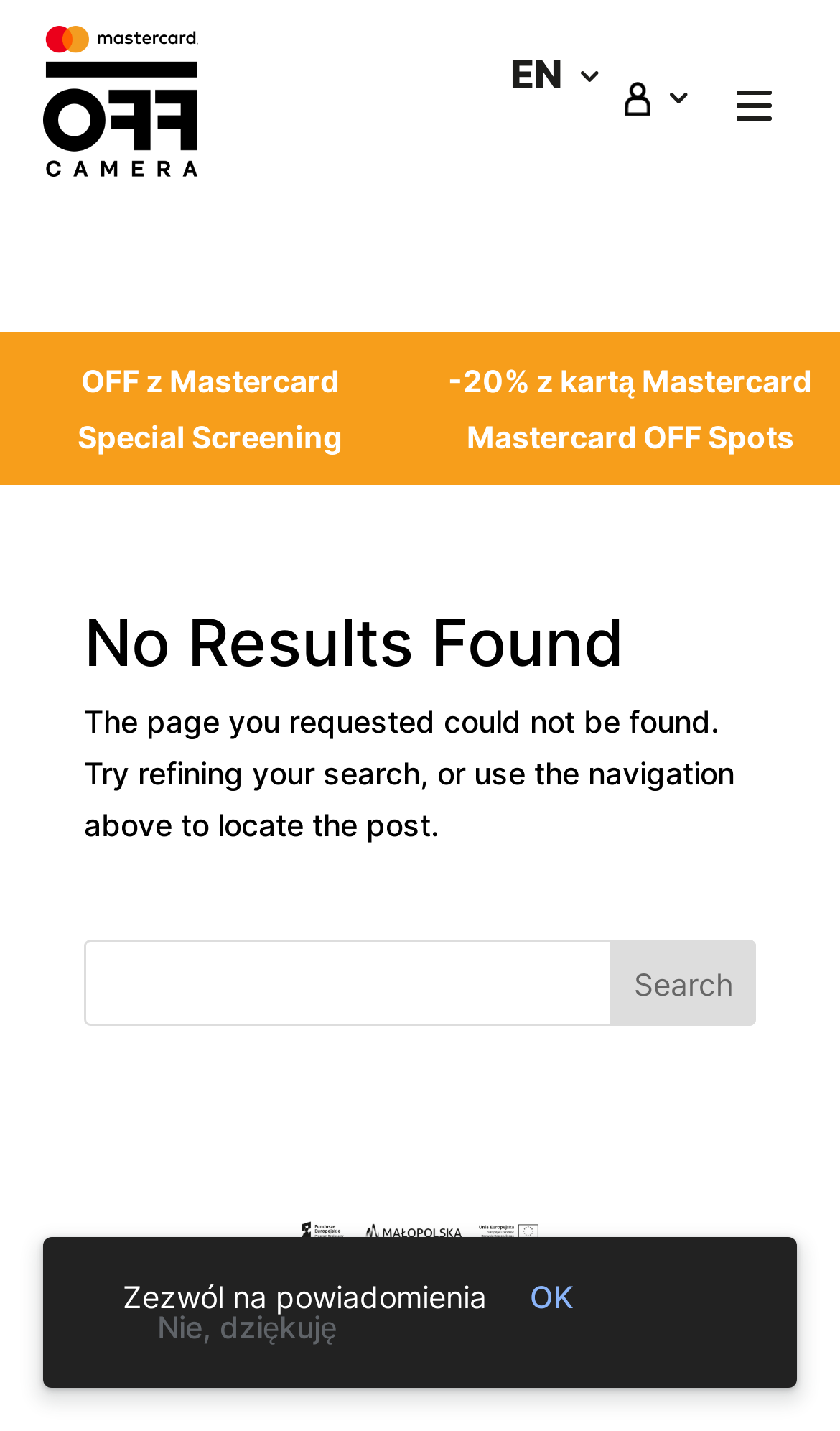Provide the bounding box coordinates of the area you need to click to execute the following instruction: "Visit 'Dentistry Brooklyn'".

None